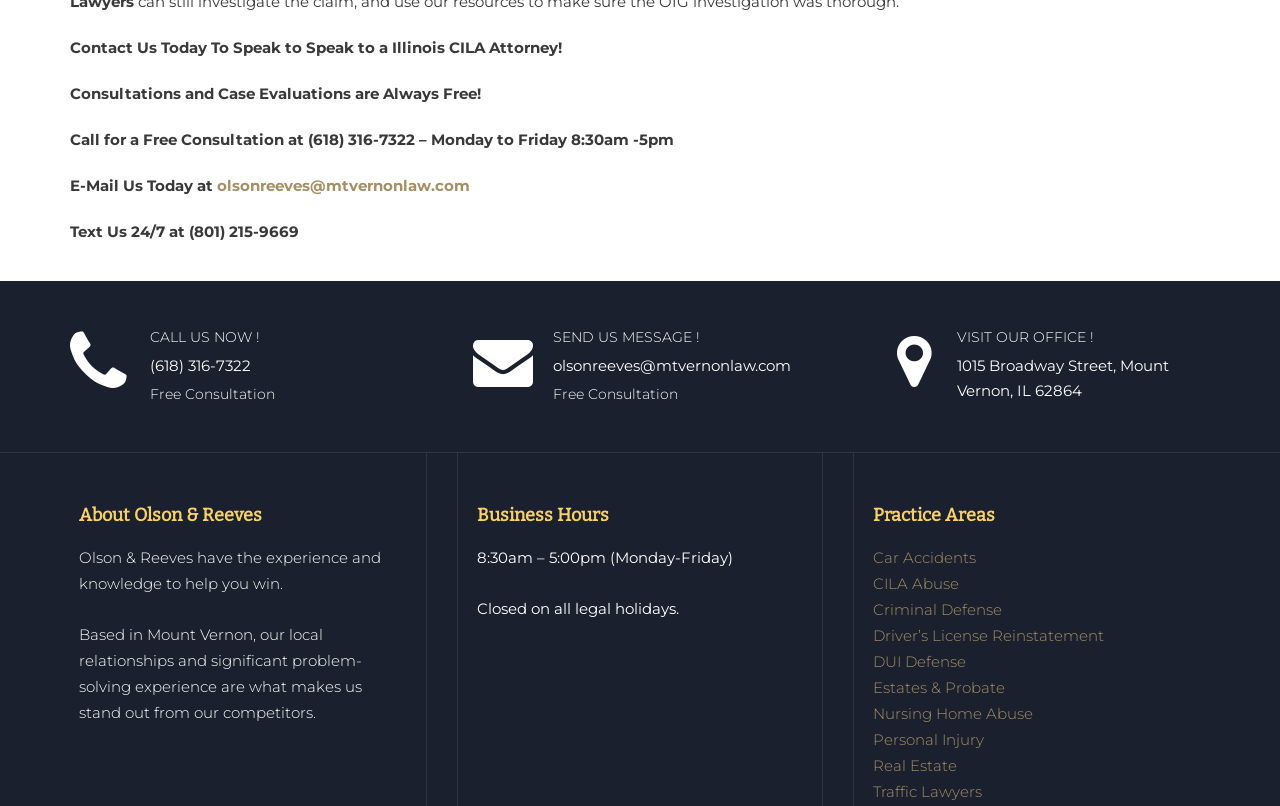What is the phone number for a free consultation?
Using the picture, provide a one-word or short phrase answer.

(618) 316-7322